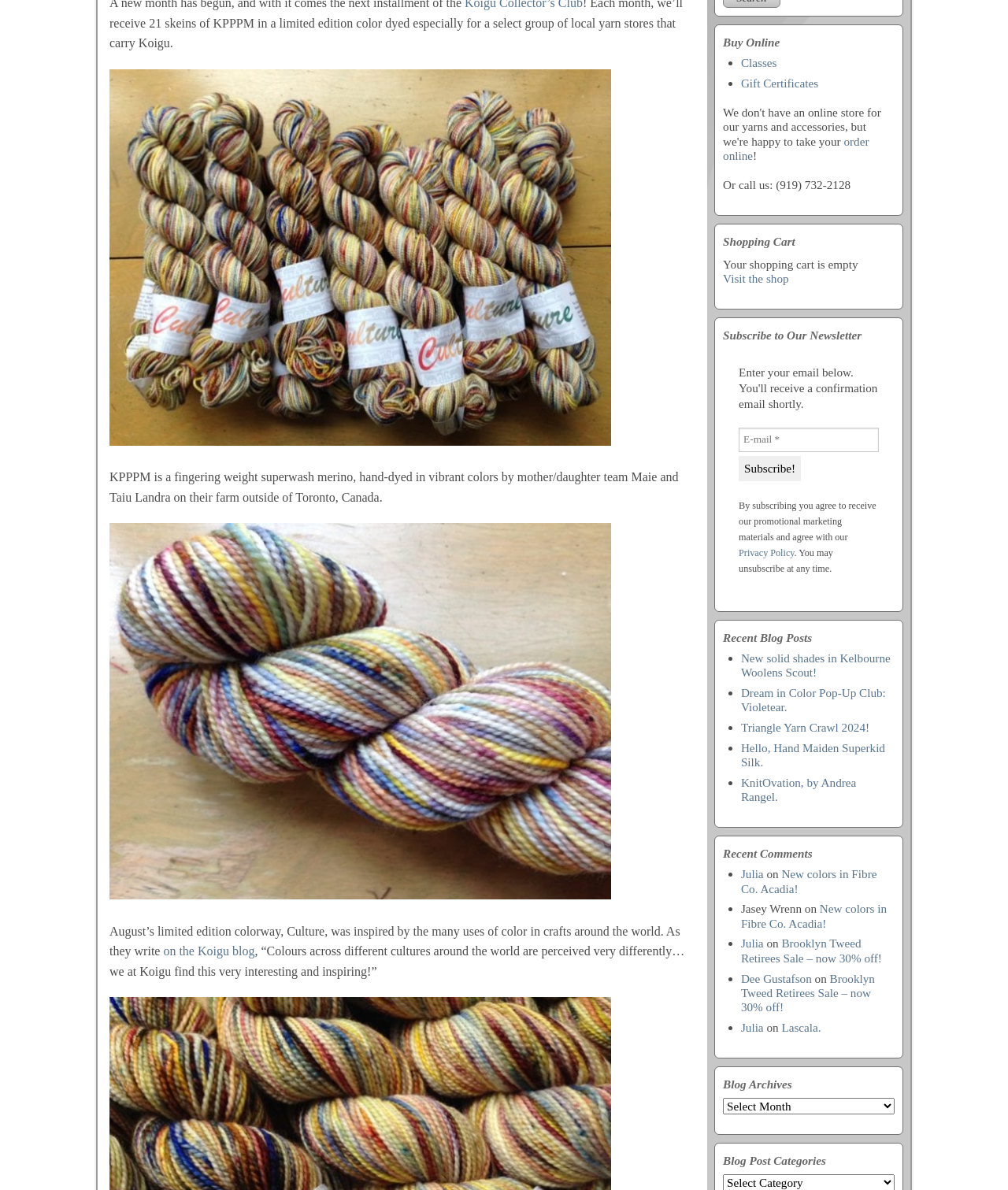Locate the bounding box of the UI element defined by this description: "Visit the shop". The coordinates should be given as four float numbers between 0 and 1, formatted as [left, top, right, bottom].

[0.717, 0.228, 0.782, 0.24]